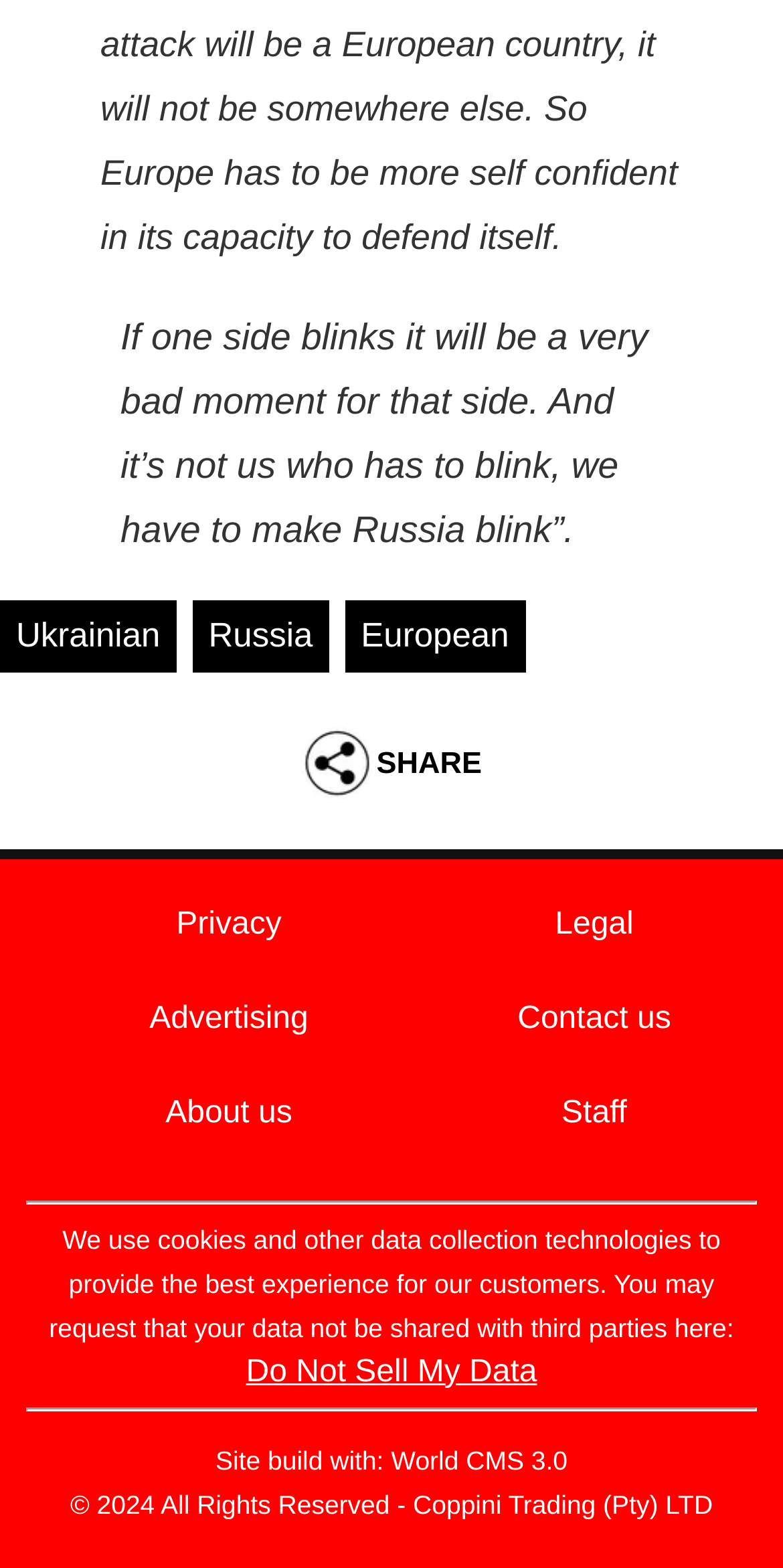Can you show the bounding box coordinates of the region to click on to complete the task described in the instruction: "Click on Contact us"?

[0.661, 0.638, 0.857, 0.66]